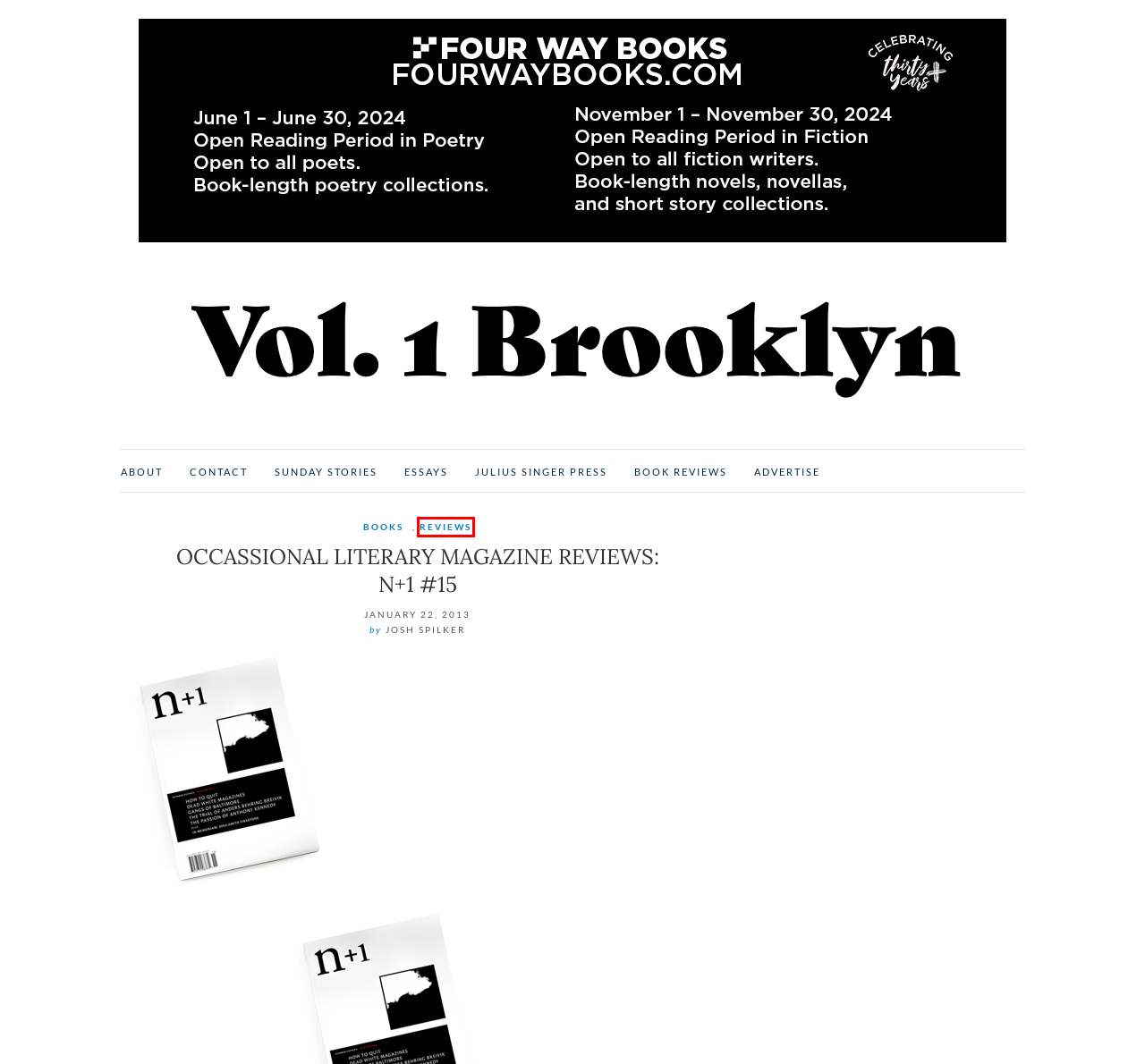You have a screenshot of a webpage with a red bounding box around an element. Identify the webpage description that best fits the new page that appears after clicking the selected element in the red bounding box. Here are the candidates:
A. About – Vol. 1 Brooklyn
B. Books – Vol. 1 Brooklyn
C. Contact – Vol. 1 Brooklyn
D. Essays – Vol. 1 Brooklyn
E. Sunday Stories – Vol. 1 Brooklyn
F. Julius Singer Press – Vol. 1 Brooklyn
G. reviews – Vol. 1 Brooklyn
H. Book Reviews – Vol. 1 Brooklyn

G